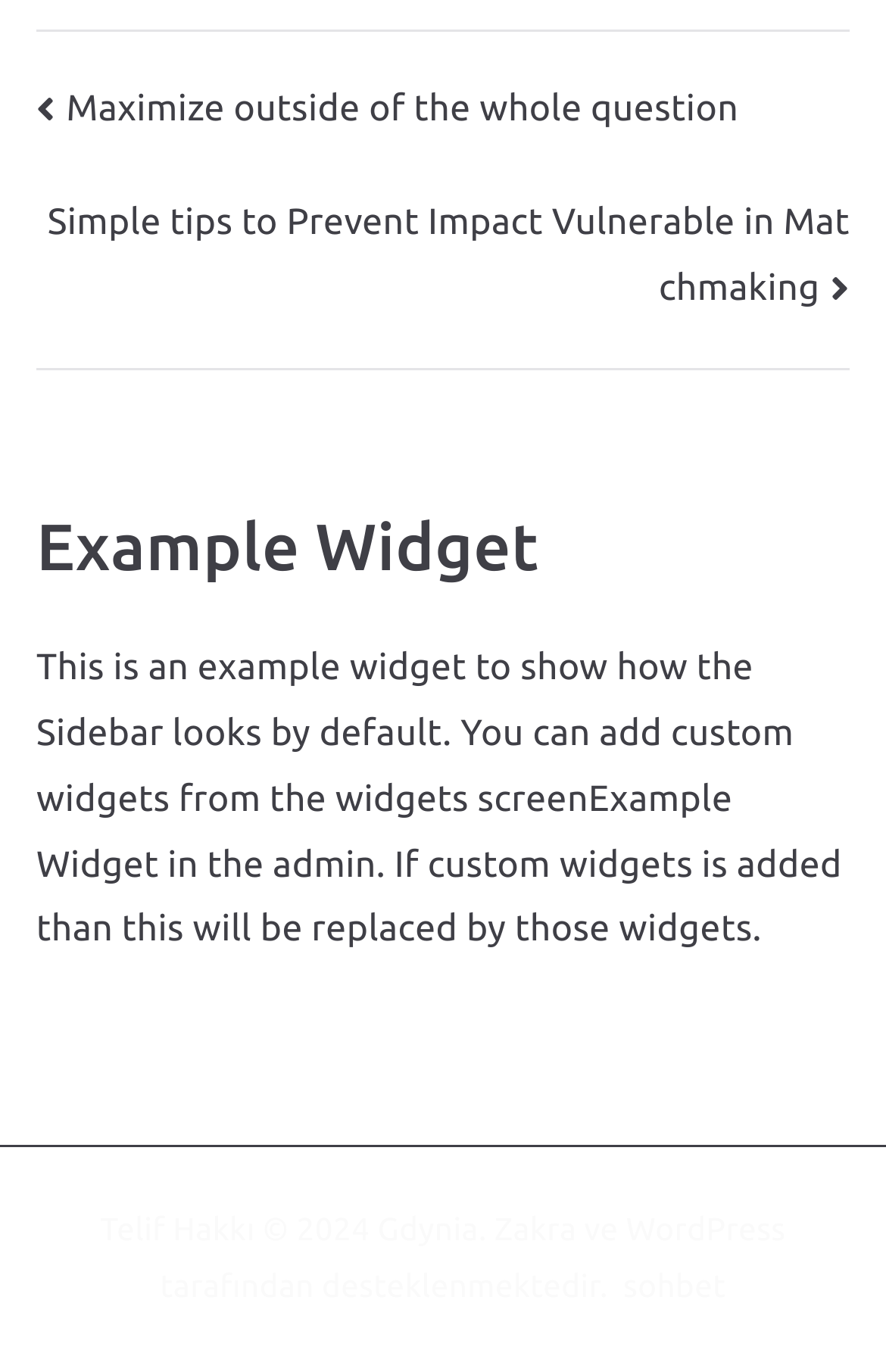Who is the copyright holder?
Using the visual information, respond with a single word or phrase.

Telif Hakkı